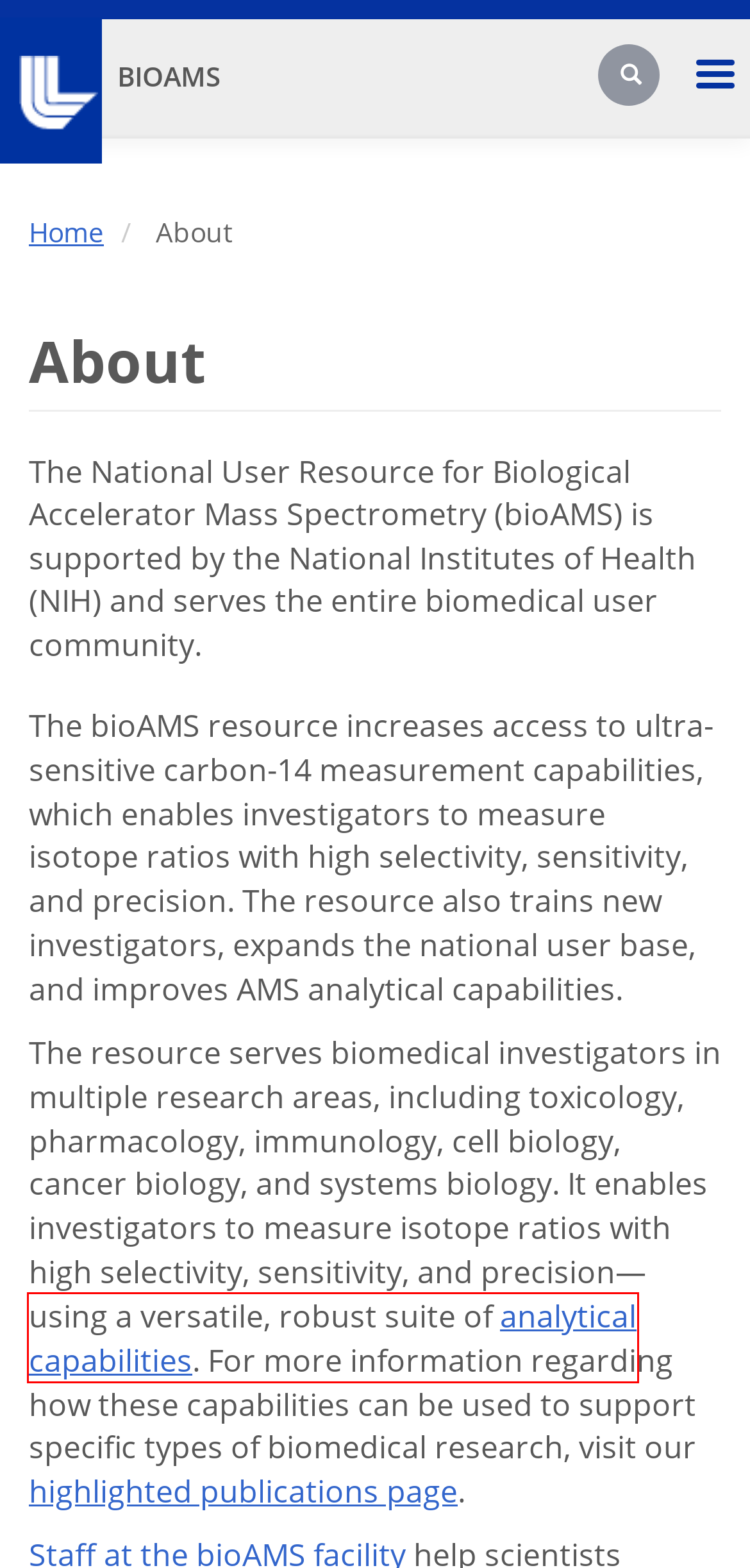Review the screenshot of a webpage that includes a red bounding box. Choose the webpage description that best matches the new webpage displayed after clicking the element within the bounding box. Here are the candidates:
A. NIGMS Home - National Institute of General Medical Sciences
B. Lawrence Livermore National Laboratory
C. Contact Us | BioAMS
D. Disclaimer | Lawrence Livermore National Laboratory
E. Capabilities and Techniques | BioAMS
F. Highlighted Publications | BioAMS
G. BioAMS
H. Two-color Cavity Ringdown Spectroscopy | BioAMS

E